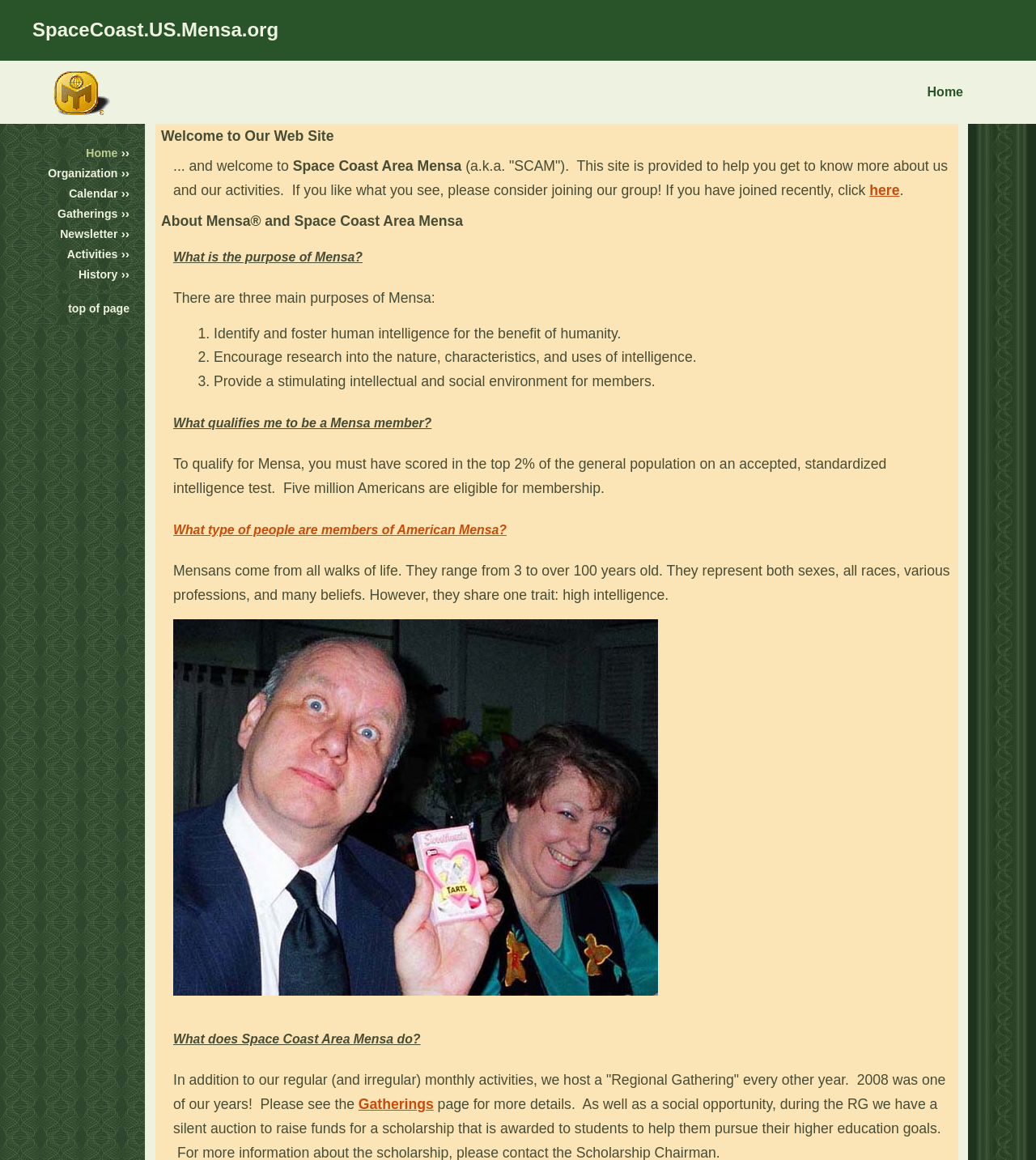What type of people are members of American Mensa?
Look at the image and answer the question with a single word or phrase.

People from all walks of life